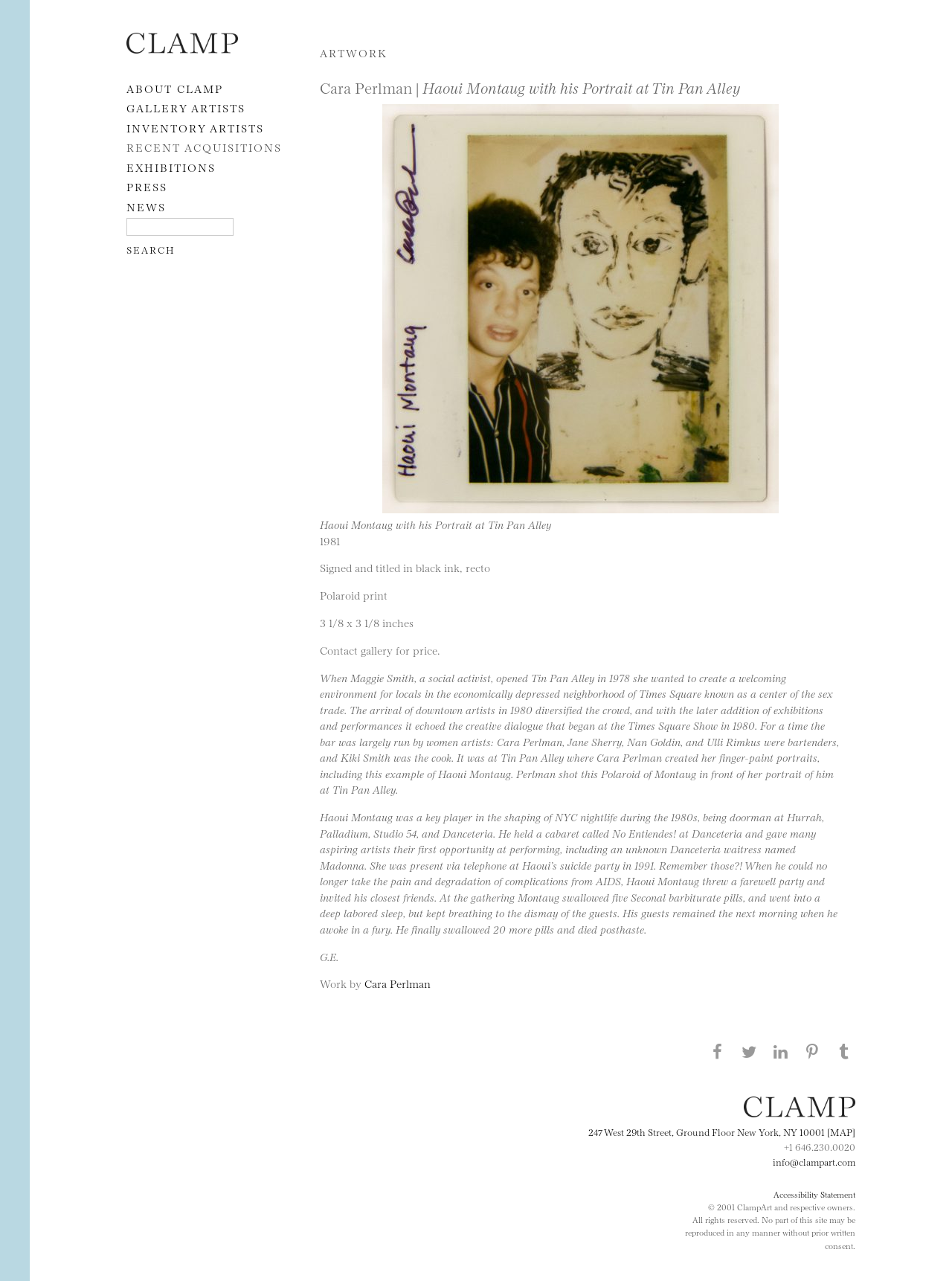Locate the bounding box coordinates of the clickable area to execute the instruction: "Visit the ABOUT CLAMP page". Provide the coordinates as four float numbers between 0 and 1, represented as [left, top, right, bottom].

[0.133, 0.063, 0.234, 0.074]